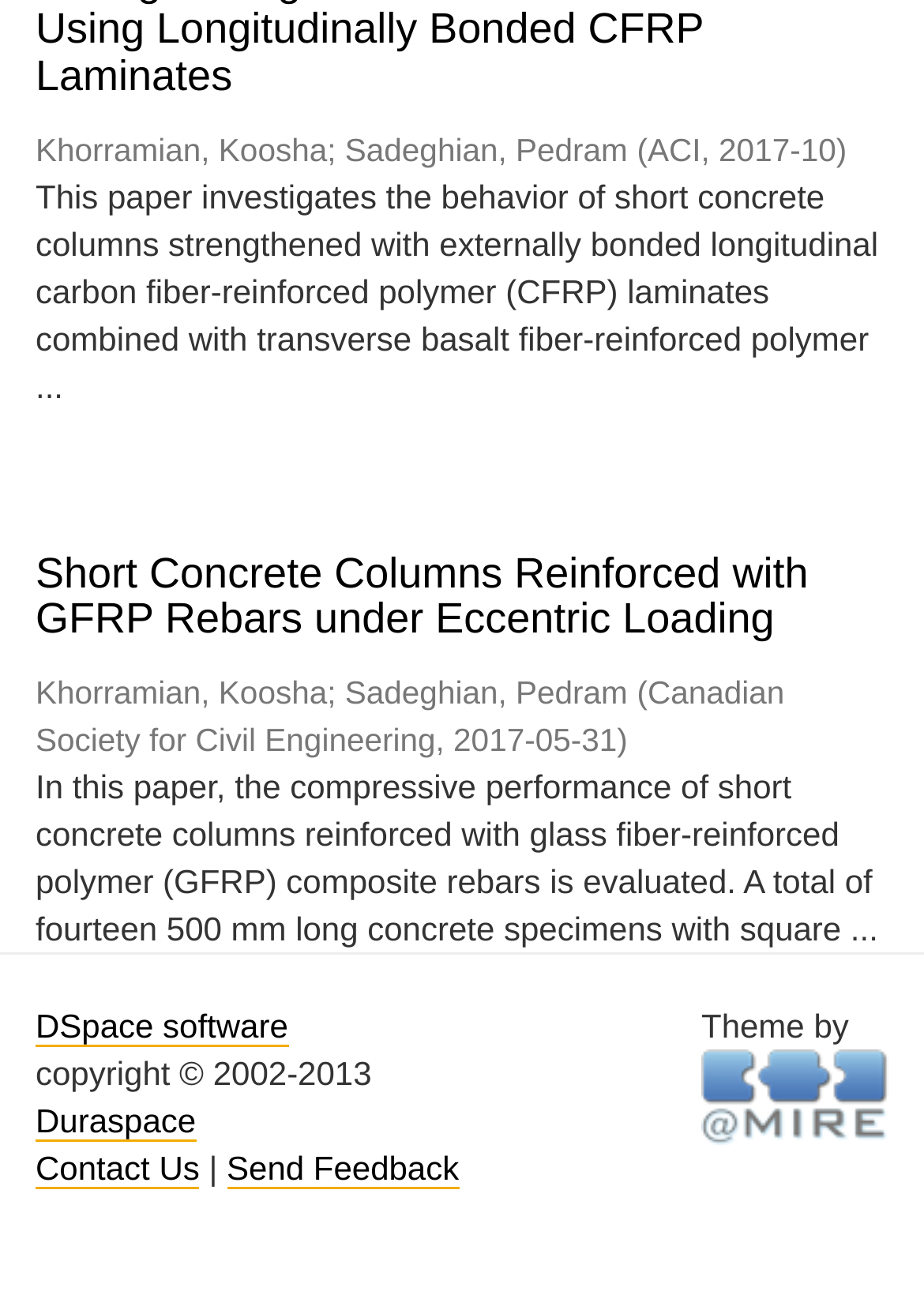Please reply to the following question with a single word or a short phrase:
What is the topic of the second paper?

Short Concrete Columns Reinforced with GFRP Rebars